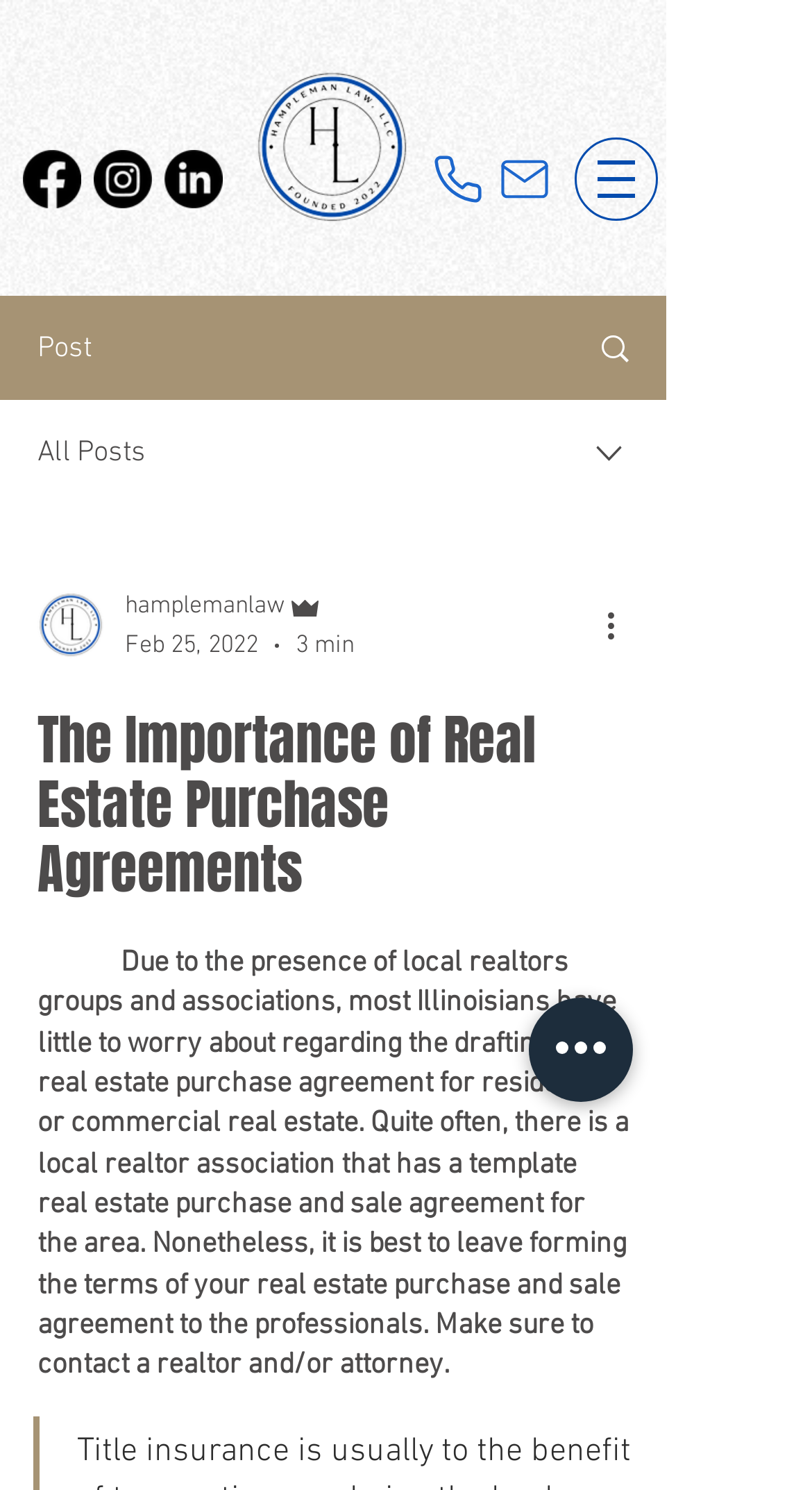Kindly determine the bounding box coordinates of the area that needs to be clicked to fulfill this instruction: "Click the Quick actions button".

[0.651, 0.67, 0.779, 0.74]